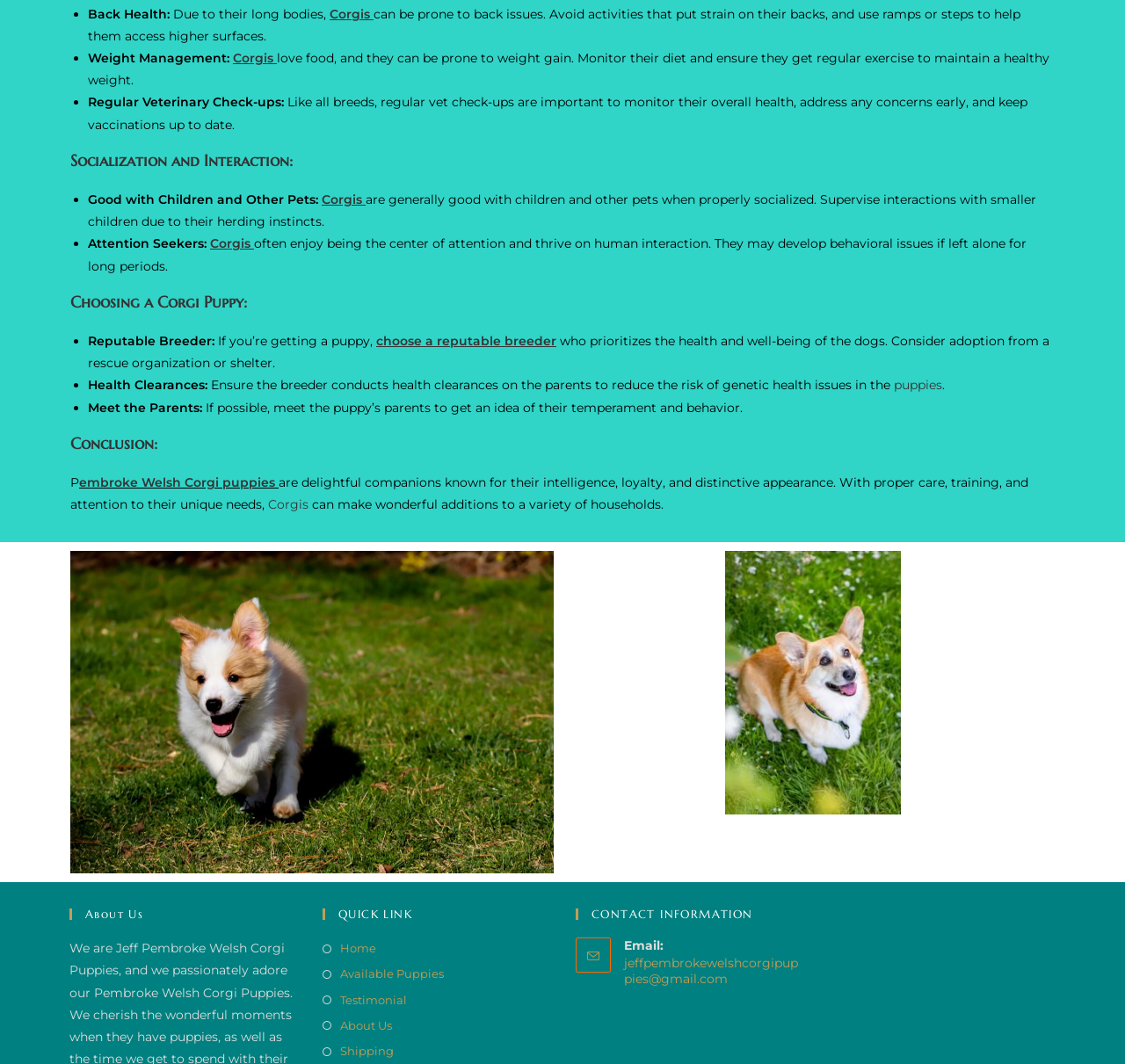Using a single word or phrase, answer the following question: 
What is important for Corgis to maintain a healthy weight?

Regular exercise and diet monitoring